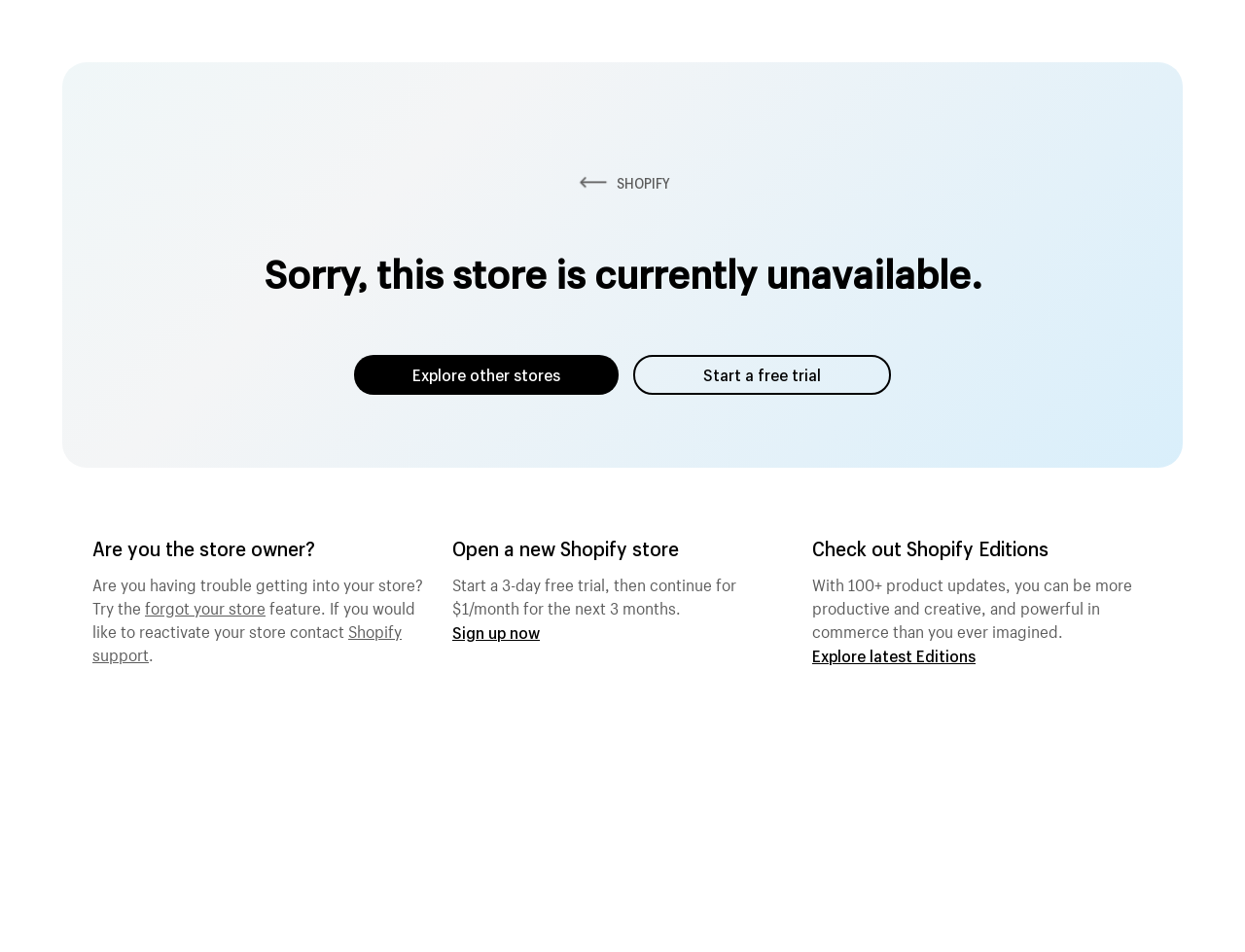How can the store owner regain access? Refer to the image and provide a one-word or short phrase answer.

try forgot password feature